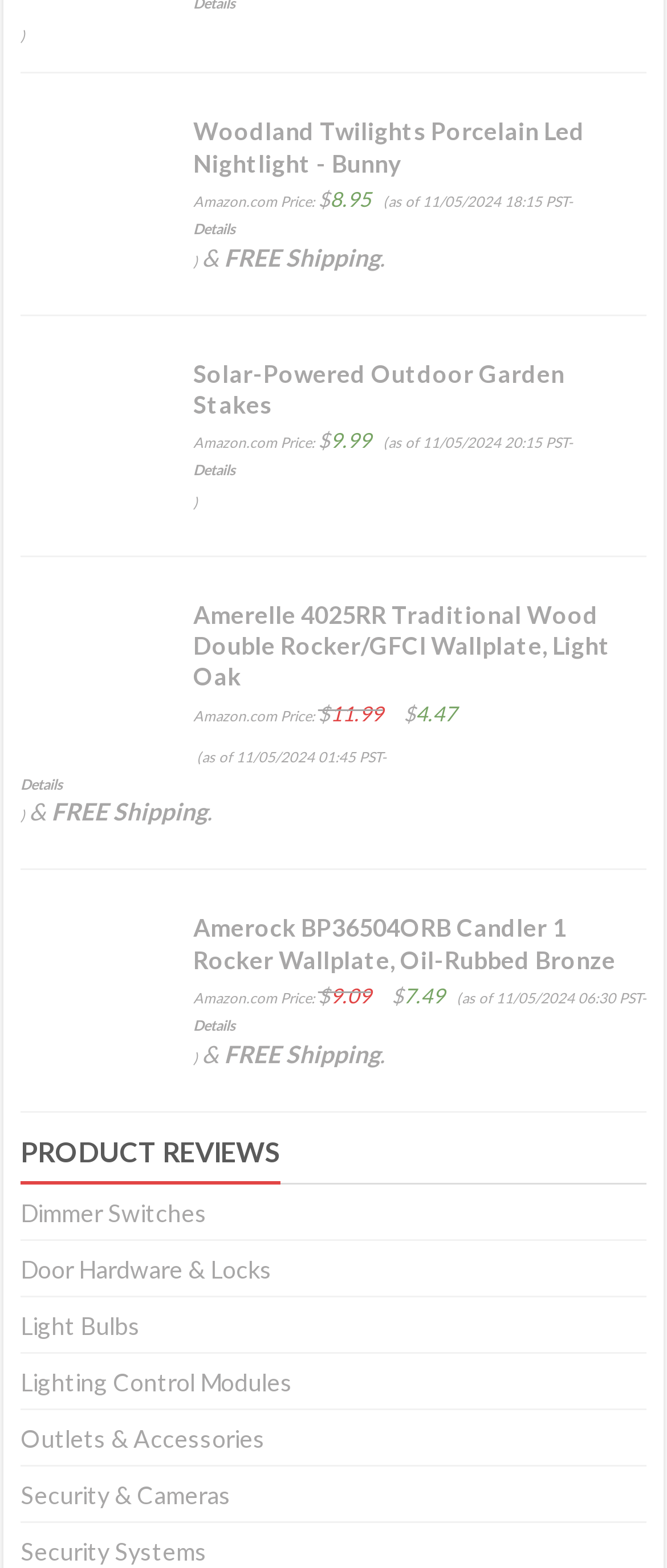Using the element description: "Light Bulbs", determine the bounding box coordinates for the specified UI element. The coordinates should be four float numbers between 0 and 1, [left, top, right, bottom].

[0.031, 0.836, 0.21, 0.854]